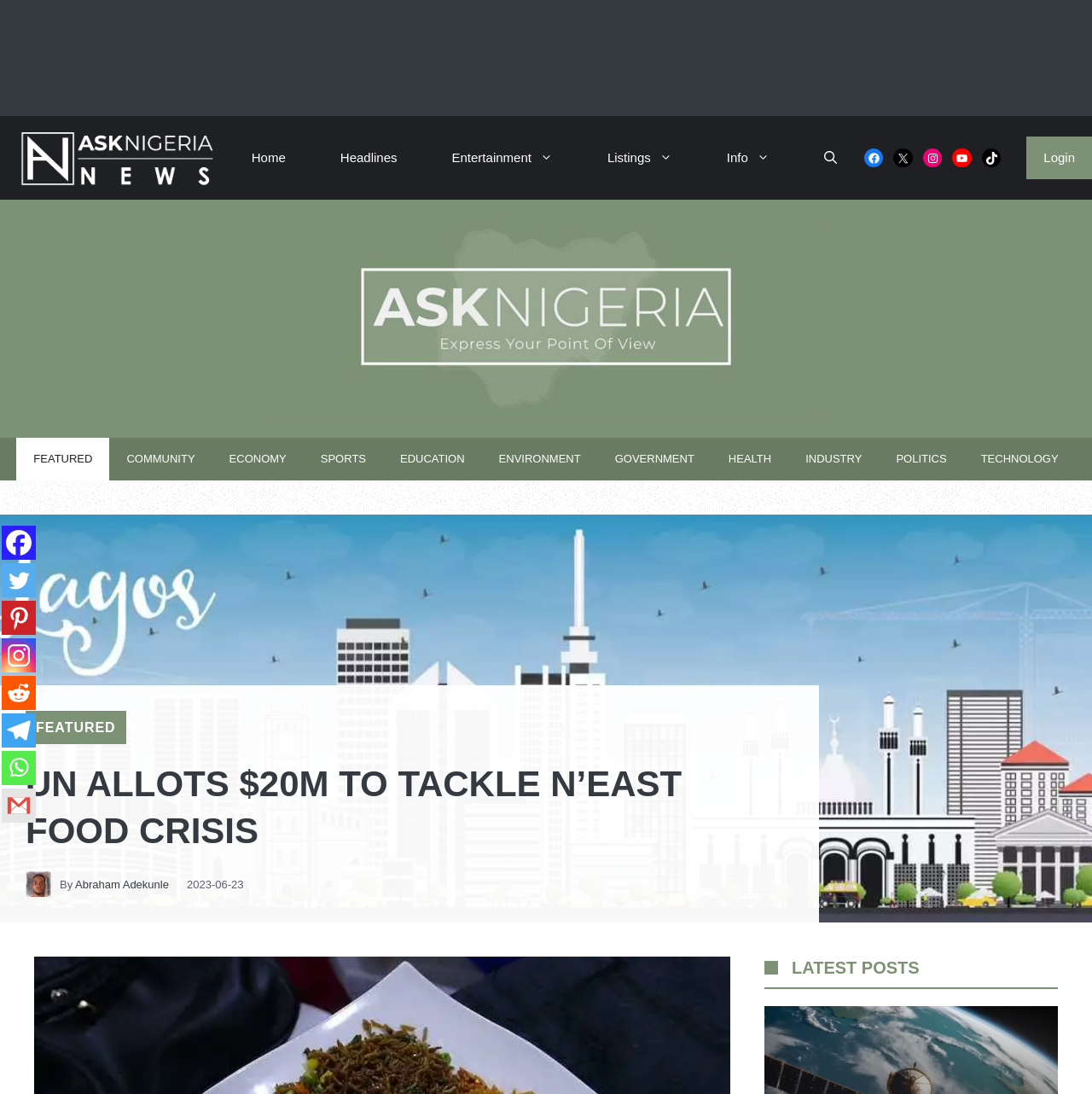What is the author of the main article?
Using the image as a reference, answer the question with a short word or phrase.

Abraham Adekunle